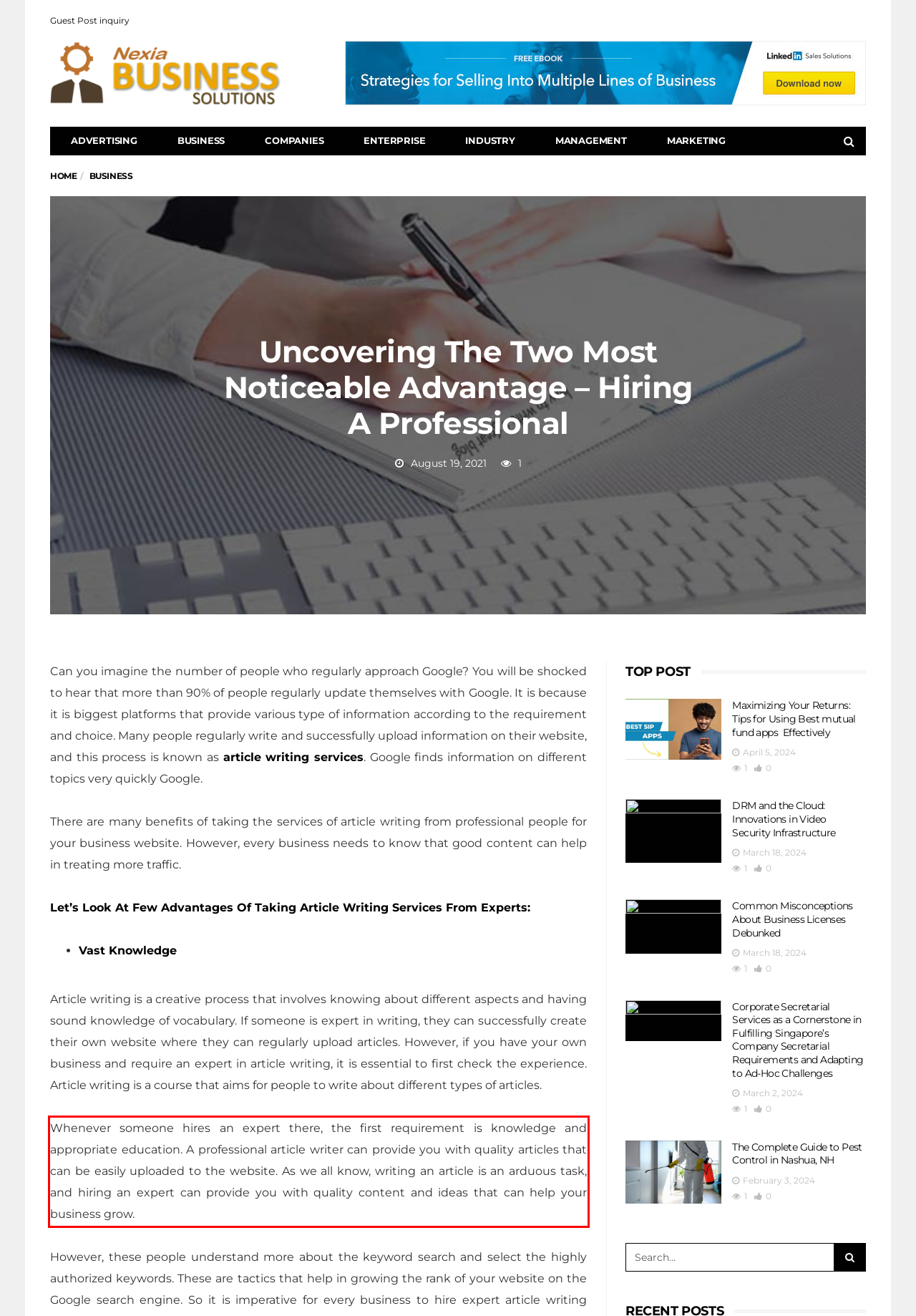You have a screenshot of a webpage where a UI element is enclosed in a red rectangle. Perform OCR to capture the text inside this red rectangle.

Whenever someone hires an expert there, the first requirement is knowledge and appropriate education. A professional article writer can provide you with quality articles that can be easily uploaded to the website. As we all know, writing an article is an arduous task, and hiring an expert can provide you with quality content and ideas that can help your business grow.